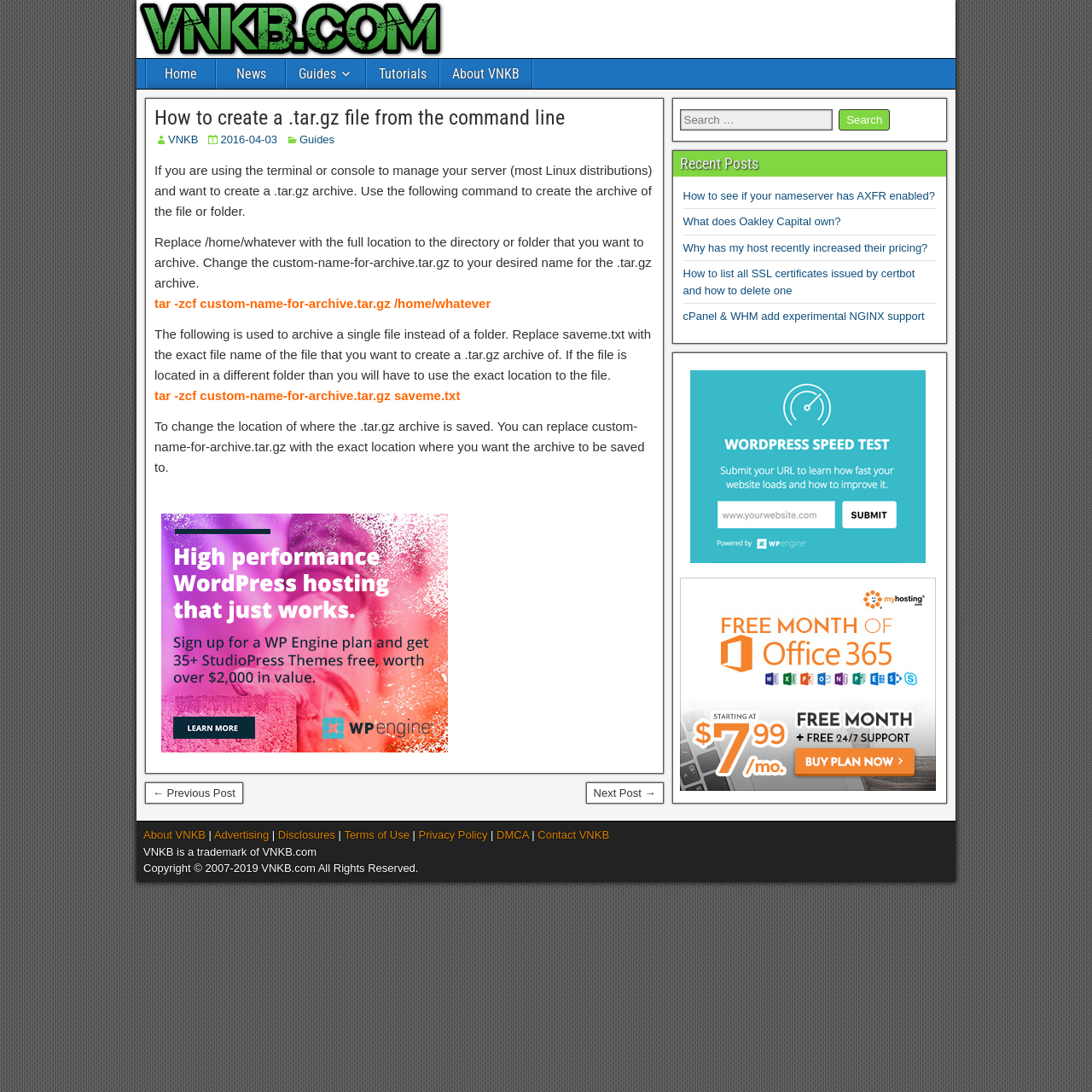Locate the UI element described by What does Oakley Capital own? in the provided webpage screenshot. Return the bounding box coordinates in the format (top-left x, top-left y, bottom-right x, bottom-right y), ensuring all values are between 0 and 1.

[0.625, 0.197, 0.77, 0.209]